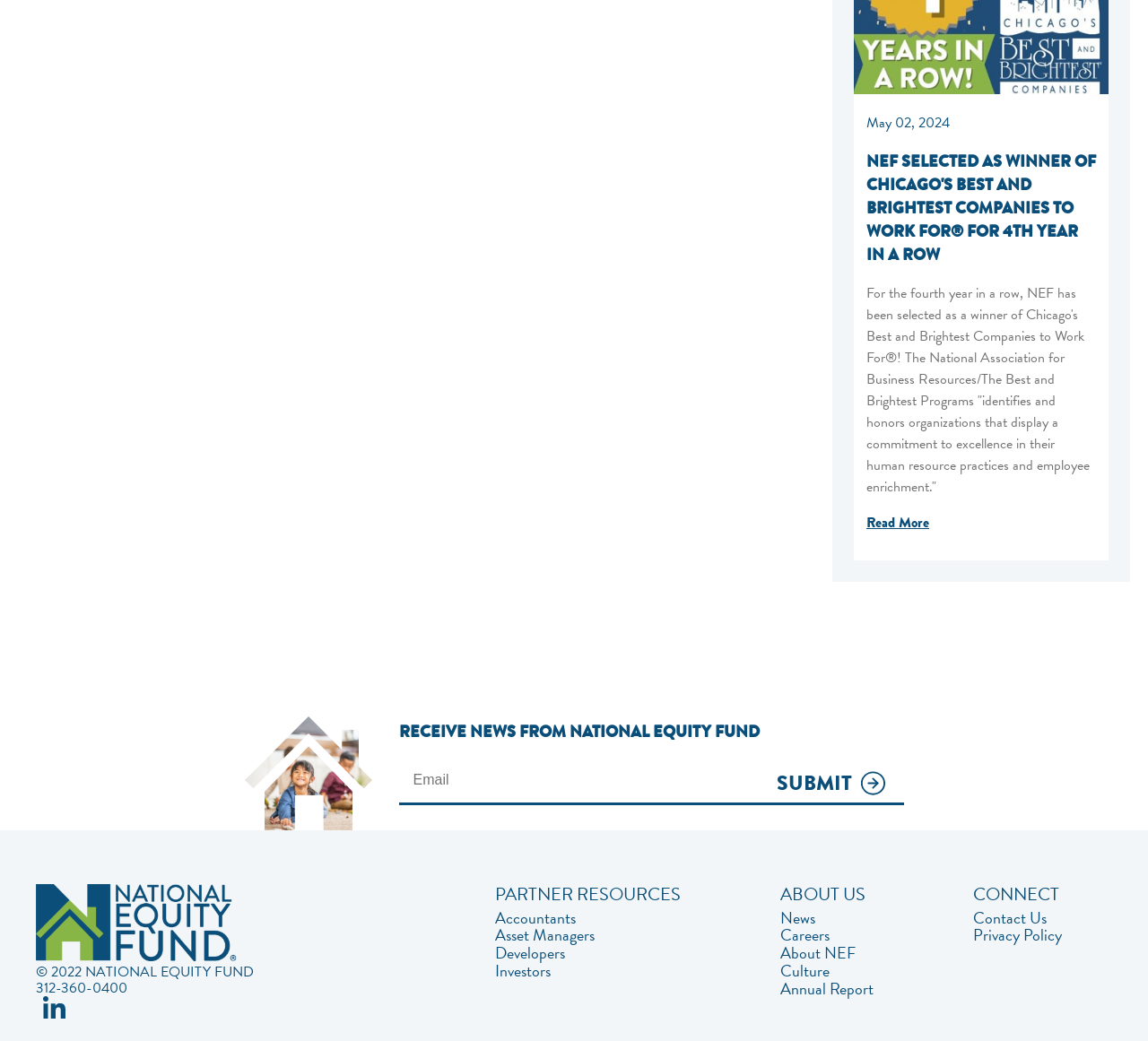How many types of partners are listed?
Please interpret the details in the image and answer the question thoroughly.

The webpage lists four types of partners: Accountants, Asset Managers, Developers, and Investors, which are likely to be the different categories of partners that National Equity Fund works with.